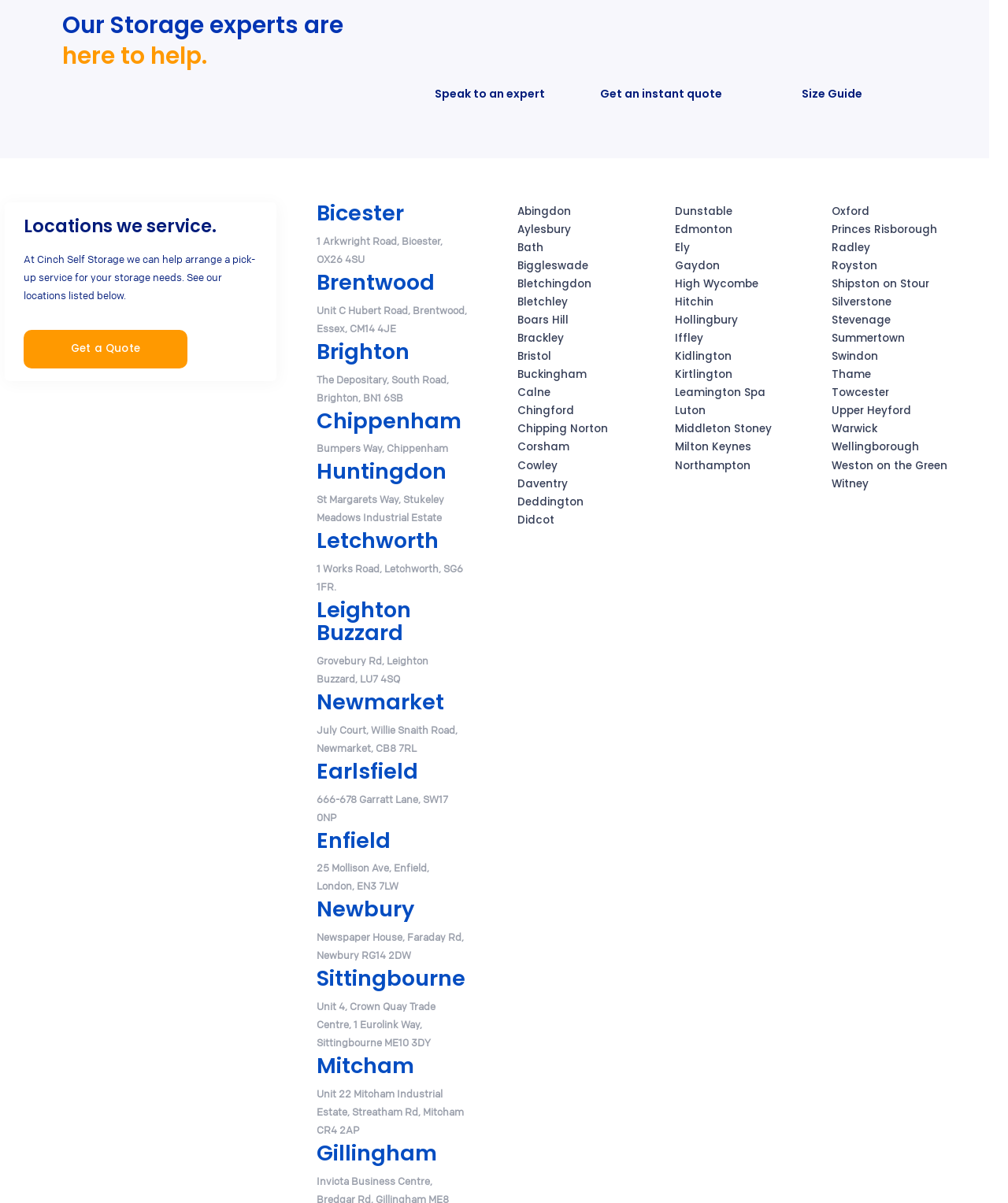Highlight the bounding box coordinates of the element that should be clicked to carry out the following instruction: "Get an instant quote". The coordinates must be given as four float numbers ranging from 0 to 1, i.e., [left, top, right, bottom].

[0.581, 0.071, 0.731, 0.085]